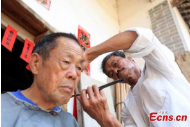What is the likely occasion for the decorations?
Look at the image and answer the question with a single word or phrase.

A cultural or seasonal celebration